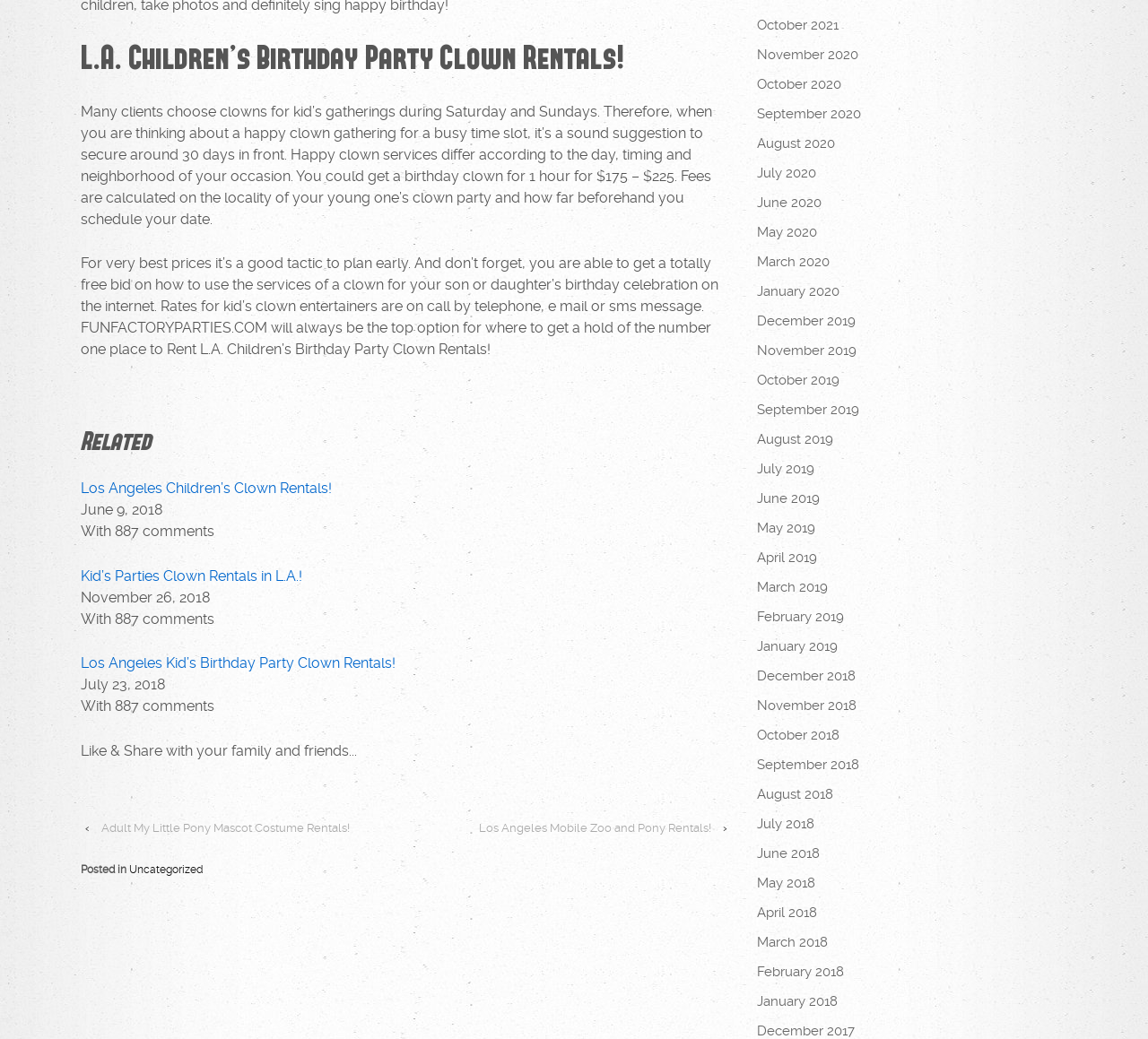Respond with a single word or phrase for the following question: 
What is the date range of the archived links?

2018-2021